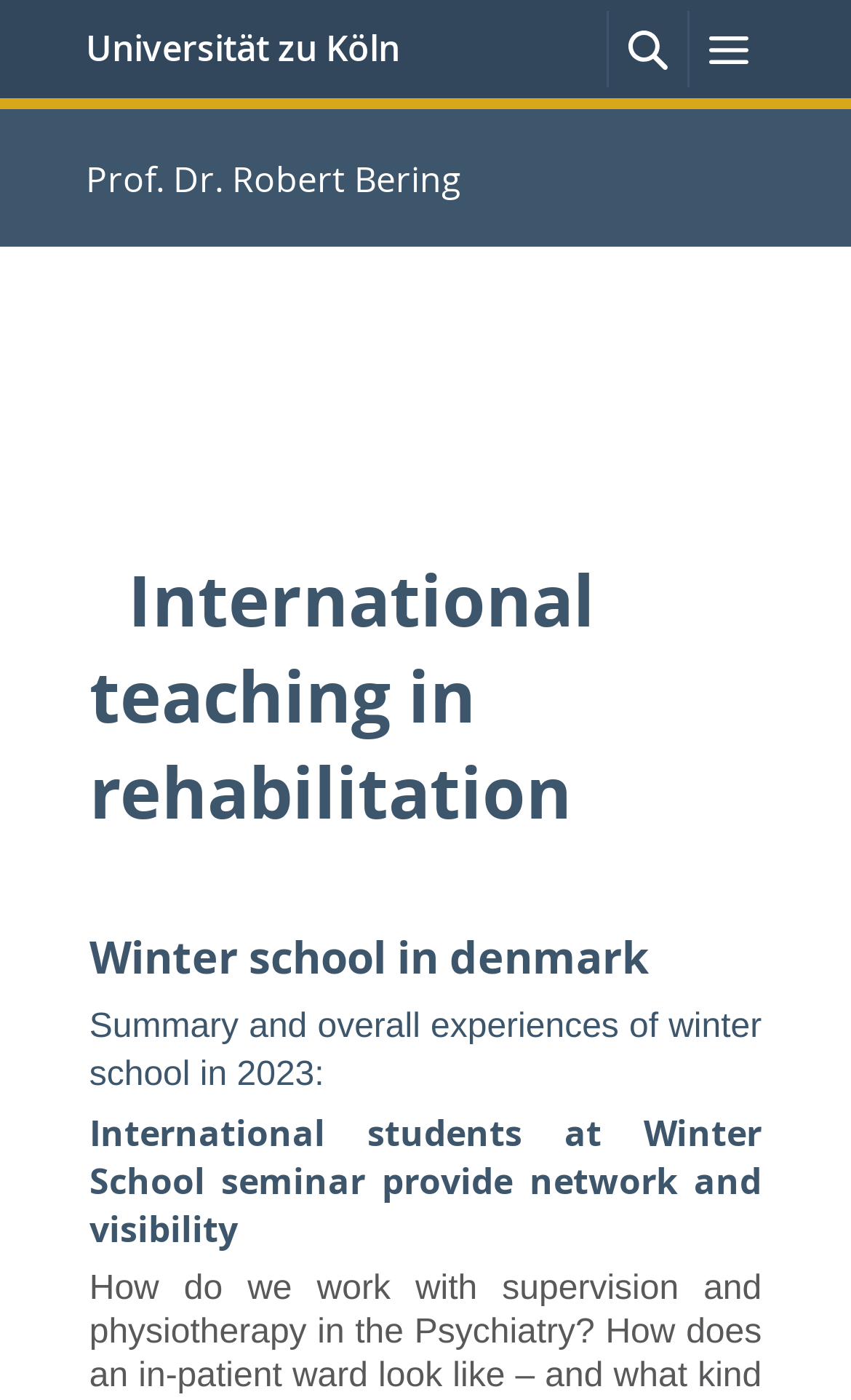Give a one-word or phrase response to the following question: What is the icon next to the 'Suche' link?

A magnifying glass